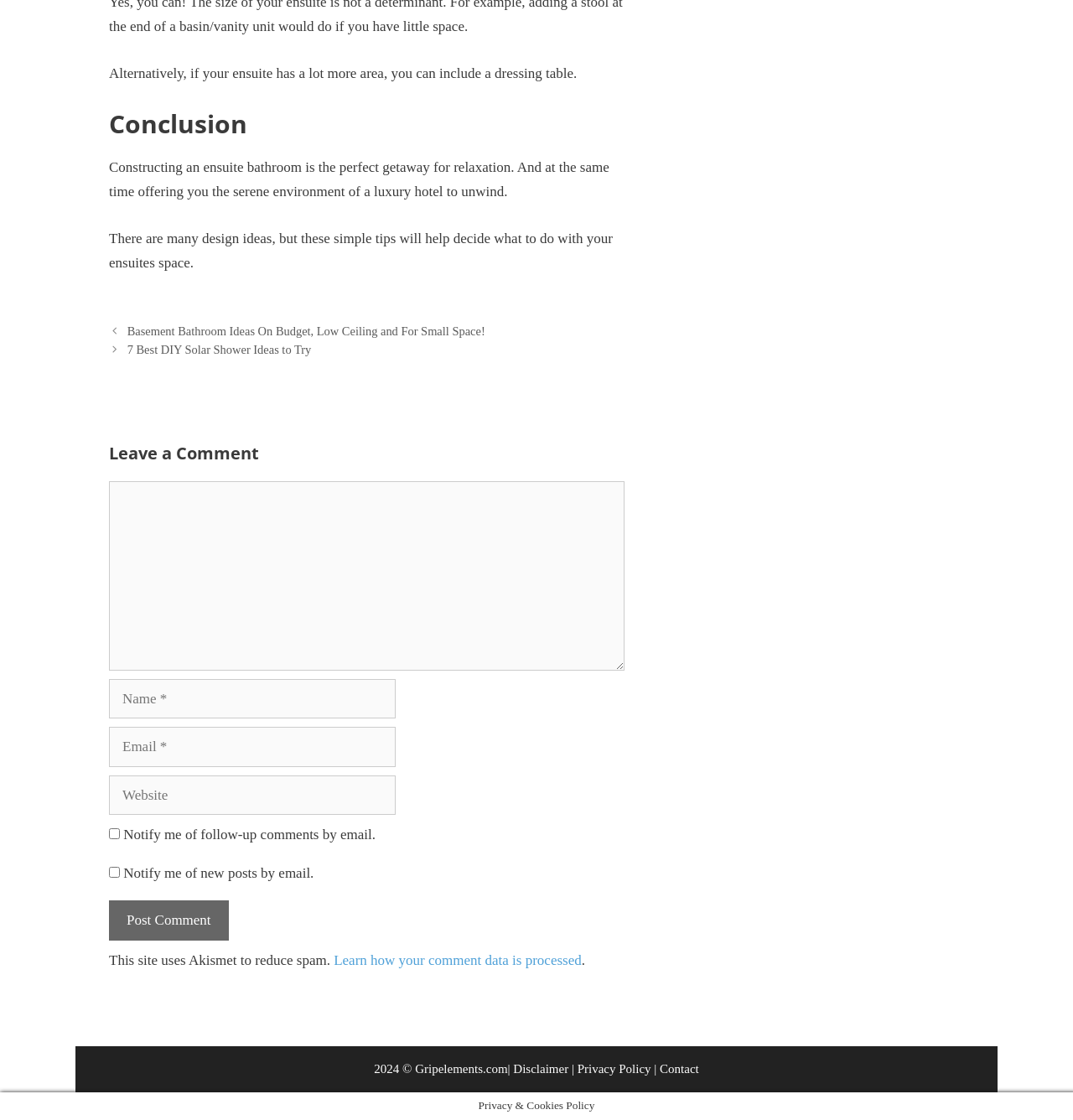Please find the bounding box coordinates for the clickable element needed to perform this instruction: "Enter your name".

[0.102, 0.606, 0.369, 0.642]